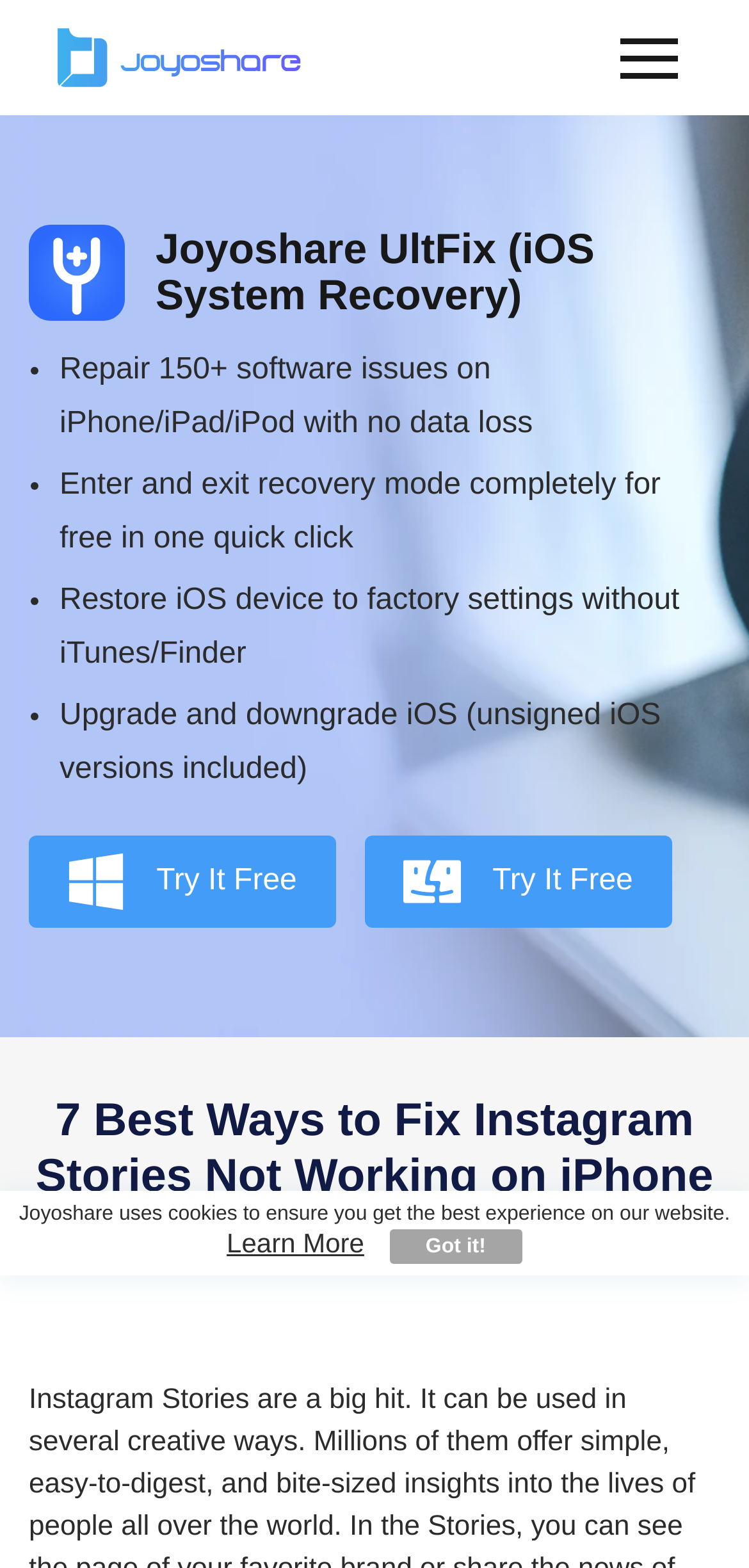Provide your answer in one word or a succinct phrase for the question: 
What type of issues can Joyoshare UltFix repair?

Software issues